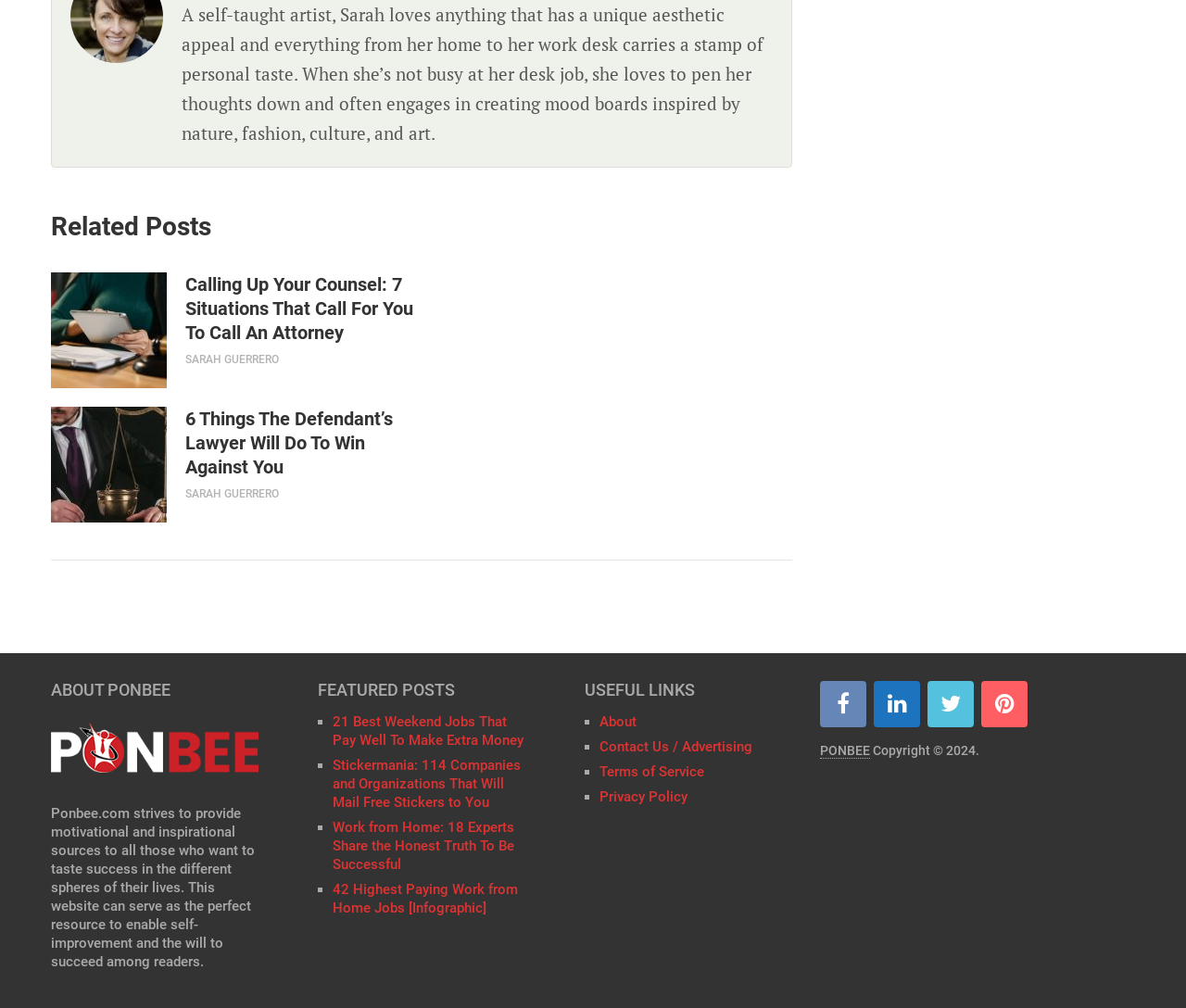Please identify the bounding box coordinates of the clickable element to fulfill the following instruction: "Read about Sarah Guerrero". The coordinates should be four float numbers between 0 and 1, i.e., [left, top, right, bottom].

[0.156, 0.35, 0.235, 0.363]